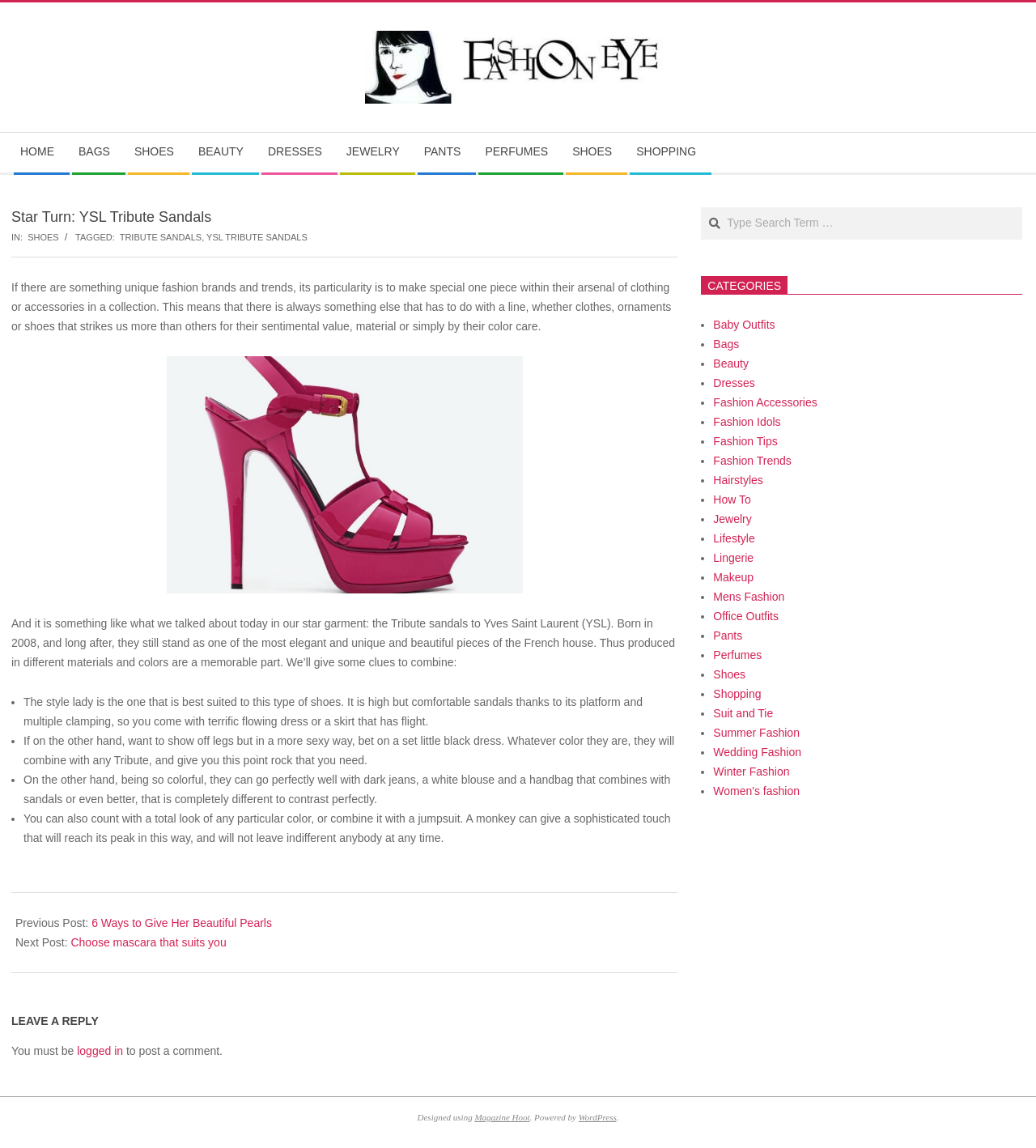Answer the following in one word or a short phrase: 
What is the purpose of the platform and multiple clamping in the sandals?

Comfort